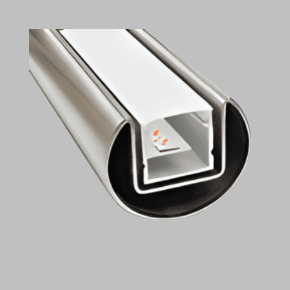Please give a one-word or short phrase response to the following question: 
What is the shape of the handrail's exterior?

Cylindrical